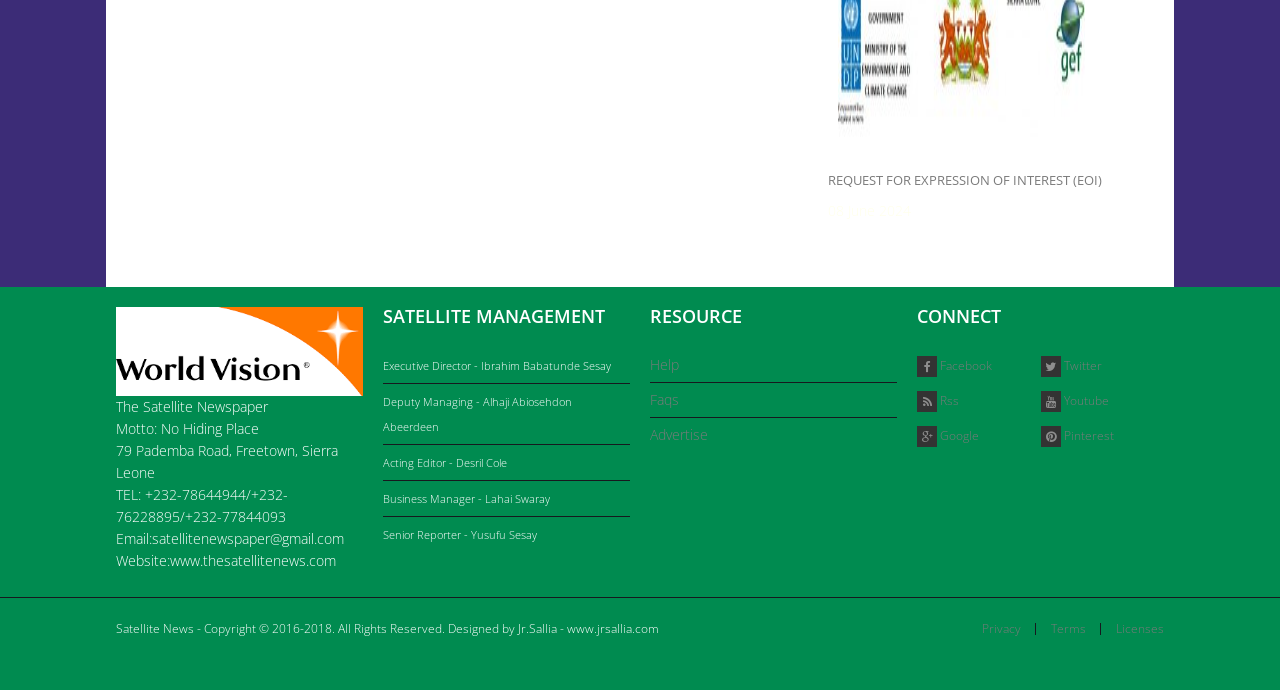Please specify the coordinates of the bounding box for the element that should be clicked to carry out this instruction: "Contact the Satellite Newspaper via email". The coordinates must be four float numbers between 0 and 1, formatted as [left, top, right, bottom].

[0.091, 0.766, 0.269, 0.794]